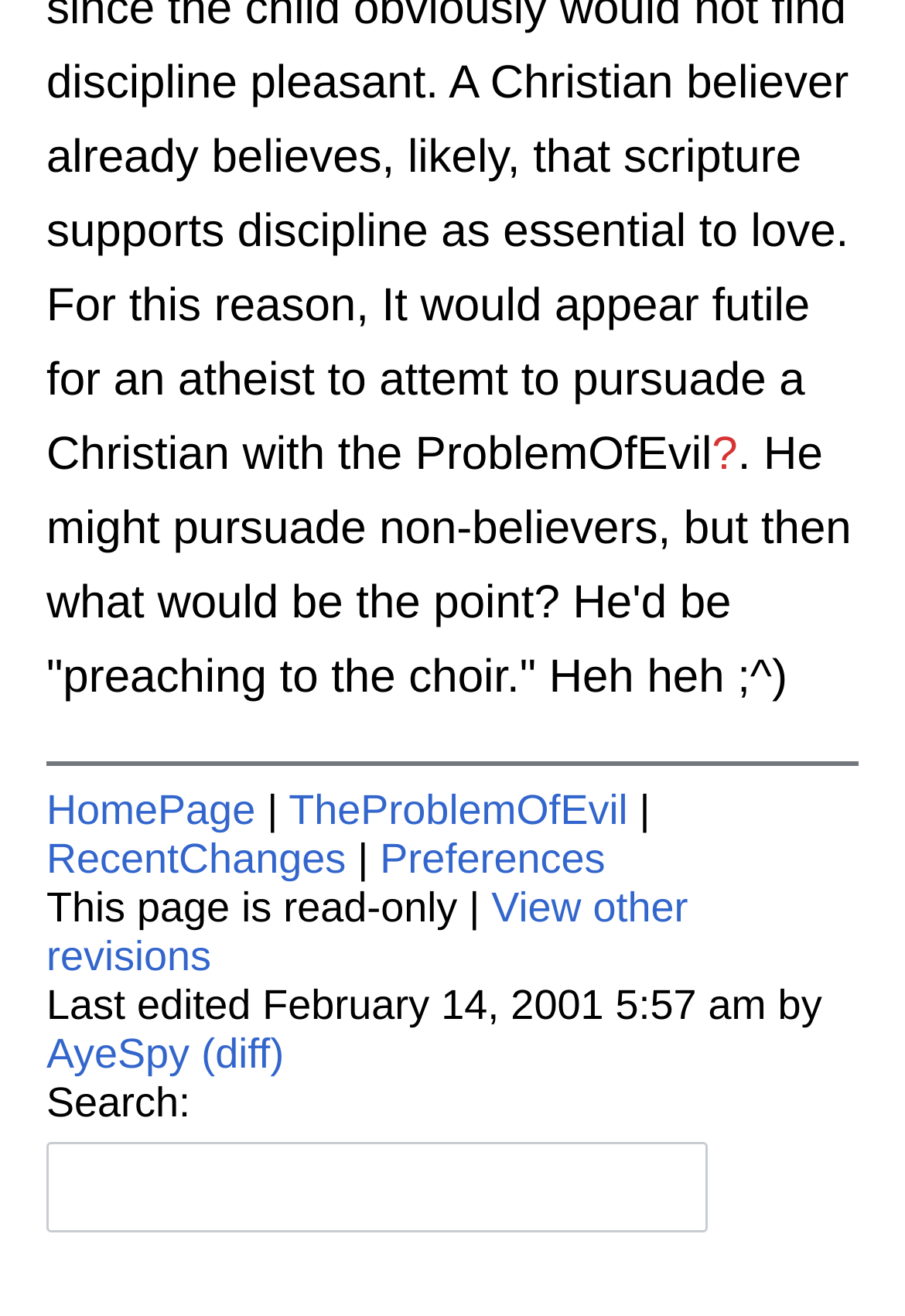What is the date of the last edit?
Please provide a single word or phrase as your answer based on the screenshot.

February 14, 2001